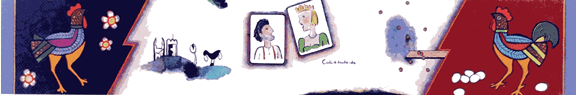Provide a comprehensive description of the image.

The image titled "Cock-a-doodle-do" features a vibrant mural showcasing two playful roosters, each adorned with colorful plumage, positioned prominently on either side of the artwork. The background is divided into two contrasting segments, one in rich blue and the other in vibrant red, enhancing the visual impact of the roosters. 

In the center, a whimsical scene unfolds with images of a woman depicted in a portrait style, alongside delicate floral designs and a hint of natural elements, such as a small bird and perhaps some abstract landscapes. This intriguing mix of dynamics captures both a sense of humor and an appreciation for nature, inviting viewers to explore the interplay between the animated characters and the surrounding motifs. 

Overall, the piece embodies a lively spirit, merging the charm of farmyard life with artistic expression, and reflects a playful narrative that encourages viewers to engage with its intricate details and vibrant colors.